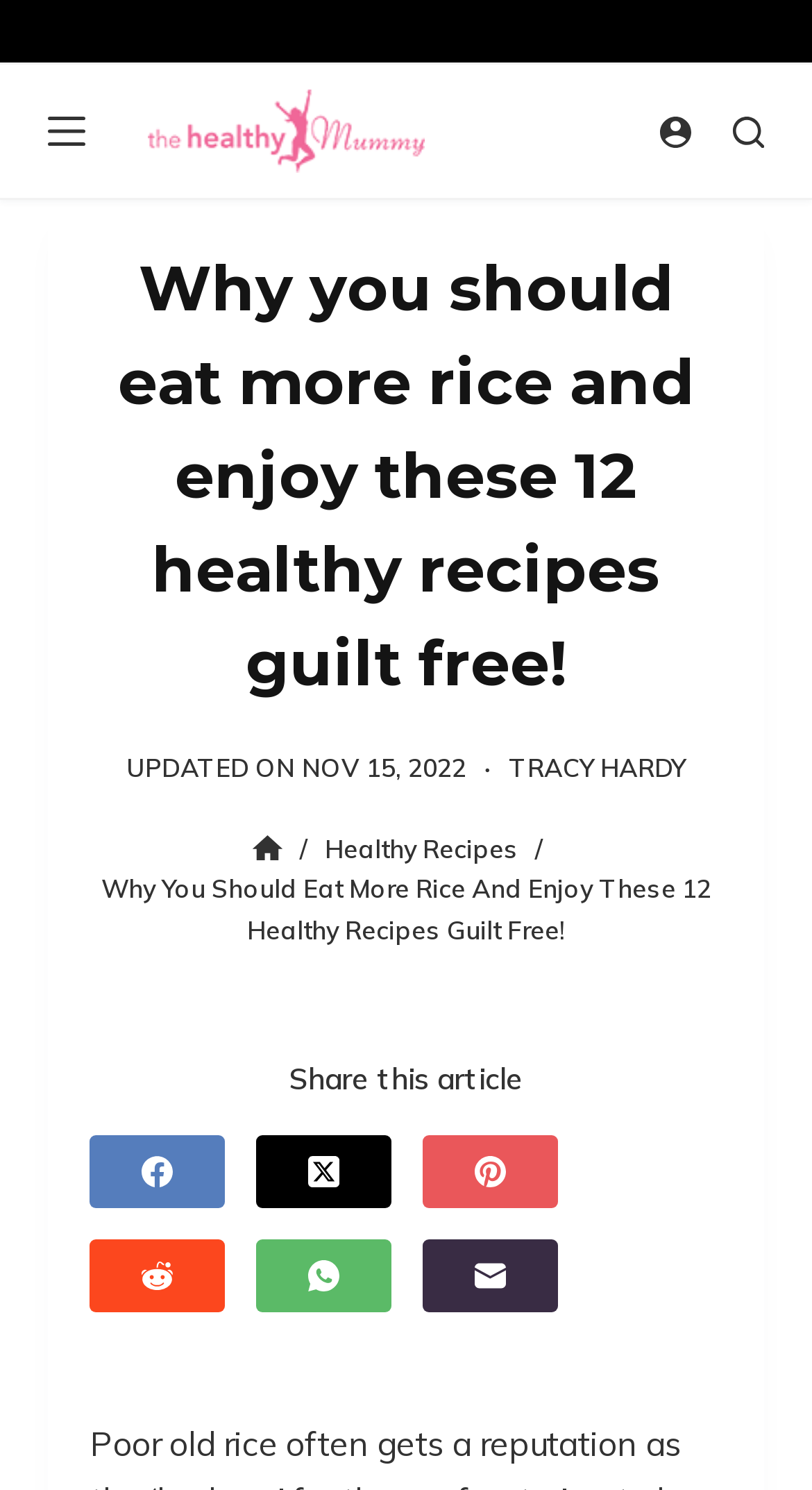Provide a one-word or one-phrase answer to the question:
What is the date of the article?

NOV 15, 2022